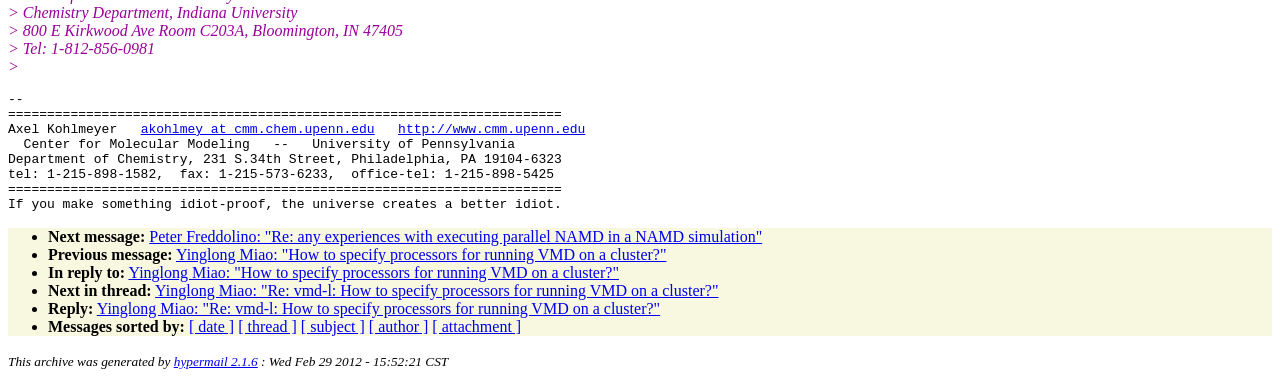Use a single word or phrase to answer the following:
What is the address of the Chemistry Department?

800 E Kirkwood Ave Room C203A, Bloomington, IN 47405